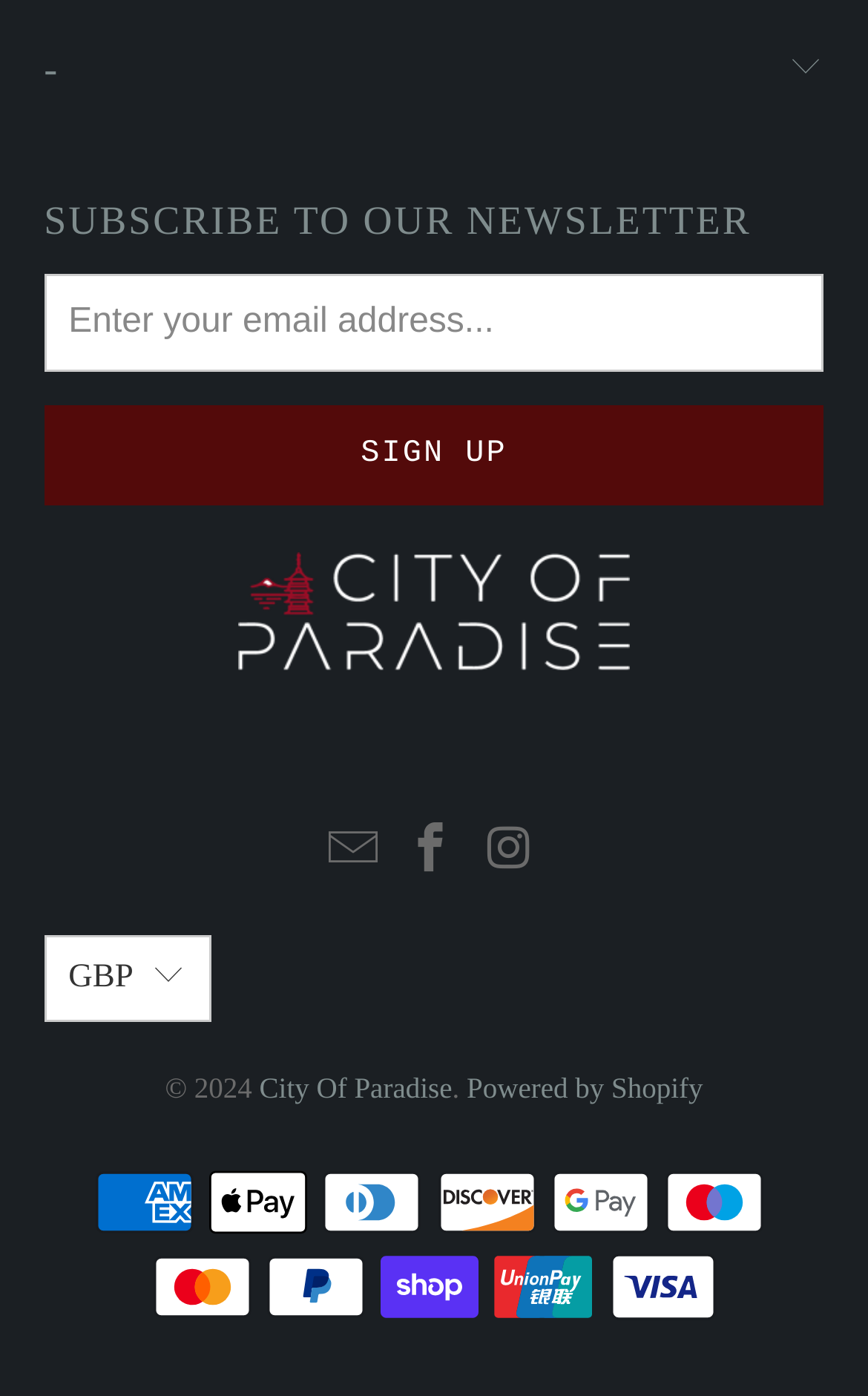What is the copyright year of this website?
Refer to the image and give a detailed answer to the query.

The static text '© 2024' at the bottom of the page indicates that the copyright year of this website is 2024.